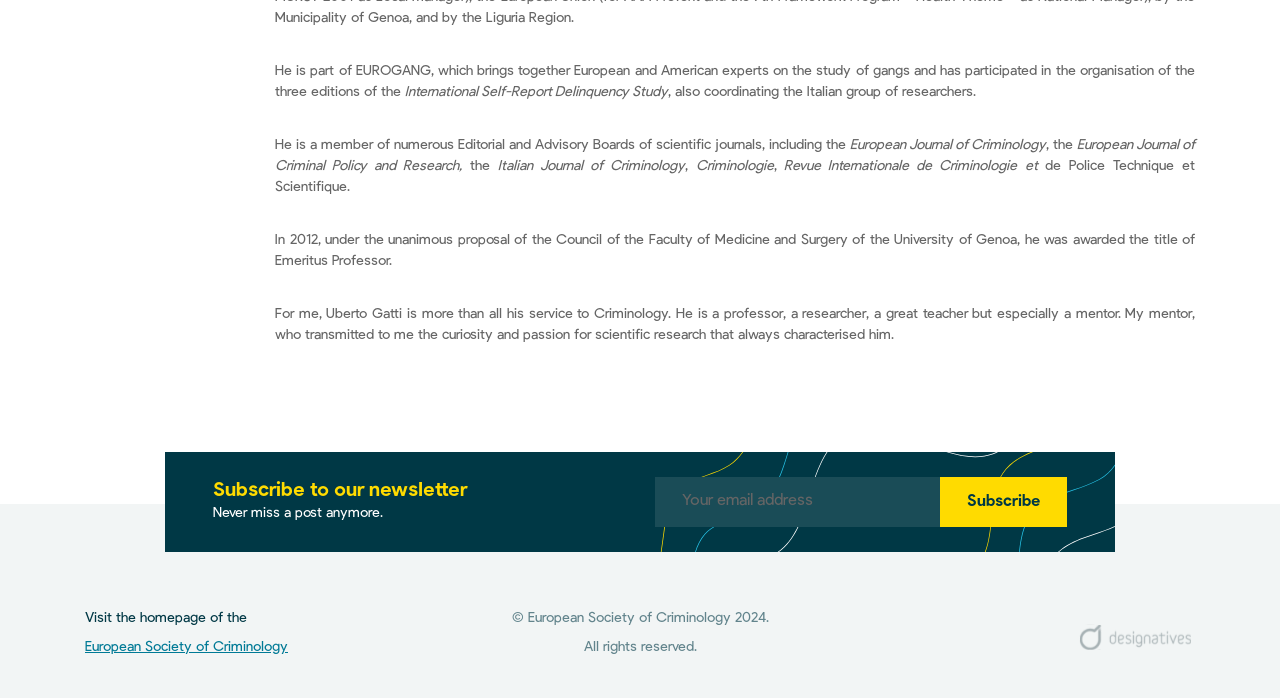What is the purpose of the textbox at the bottom of the page?
We need a detailed and meticulous answer to the question.

The answer can be found by looking at the textbox at the bottom of the page, which has a label 'Your email address' and is part of a form that allows users to subscribe to a newsletter.